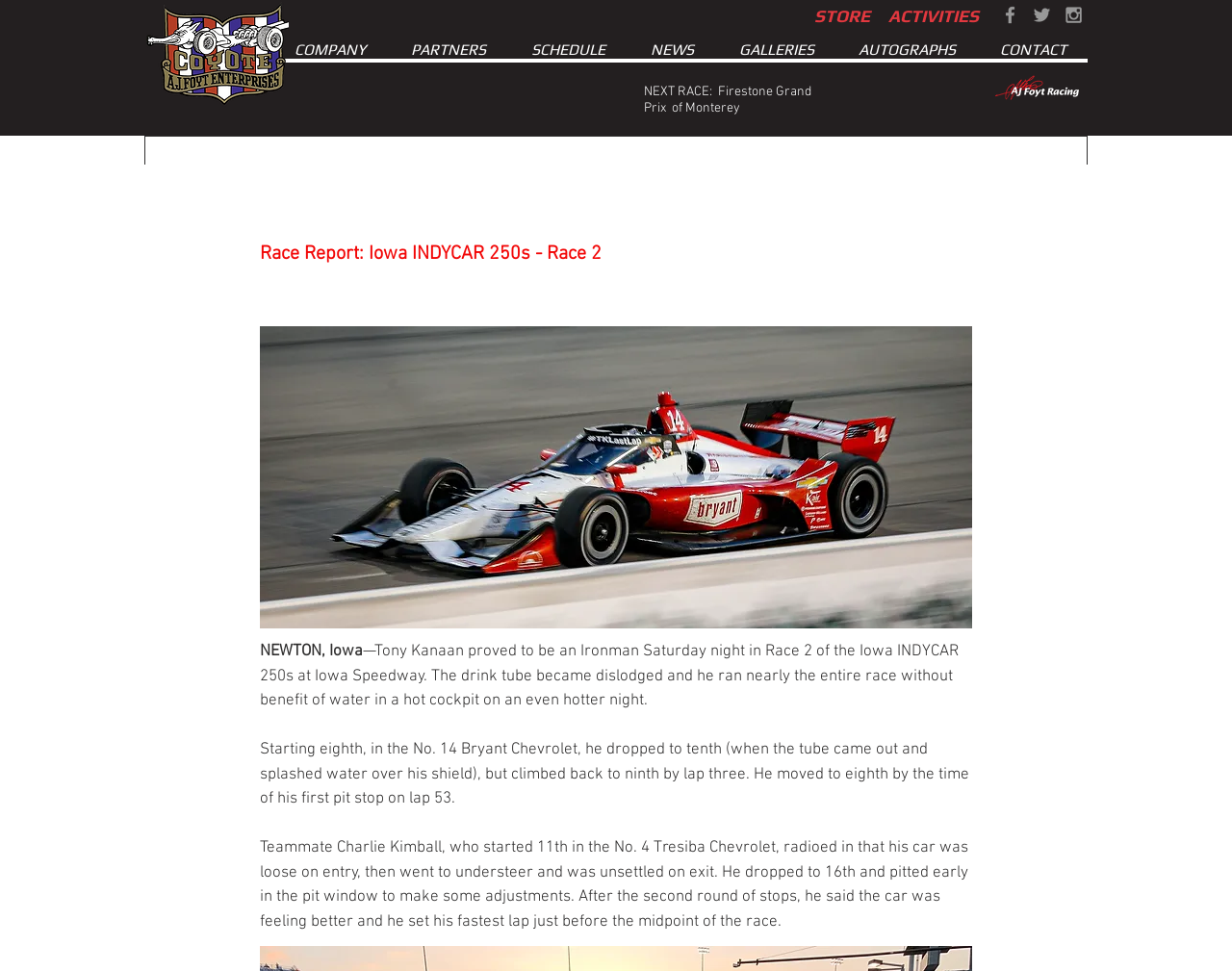Identify the bounding box coordinates for the UI element described as: "parent_node: Name * name="comment"". The coordinates should be provided as four floats between 0 and 1: [left, top, right, bottom].

None